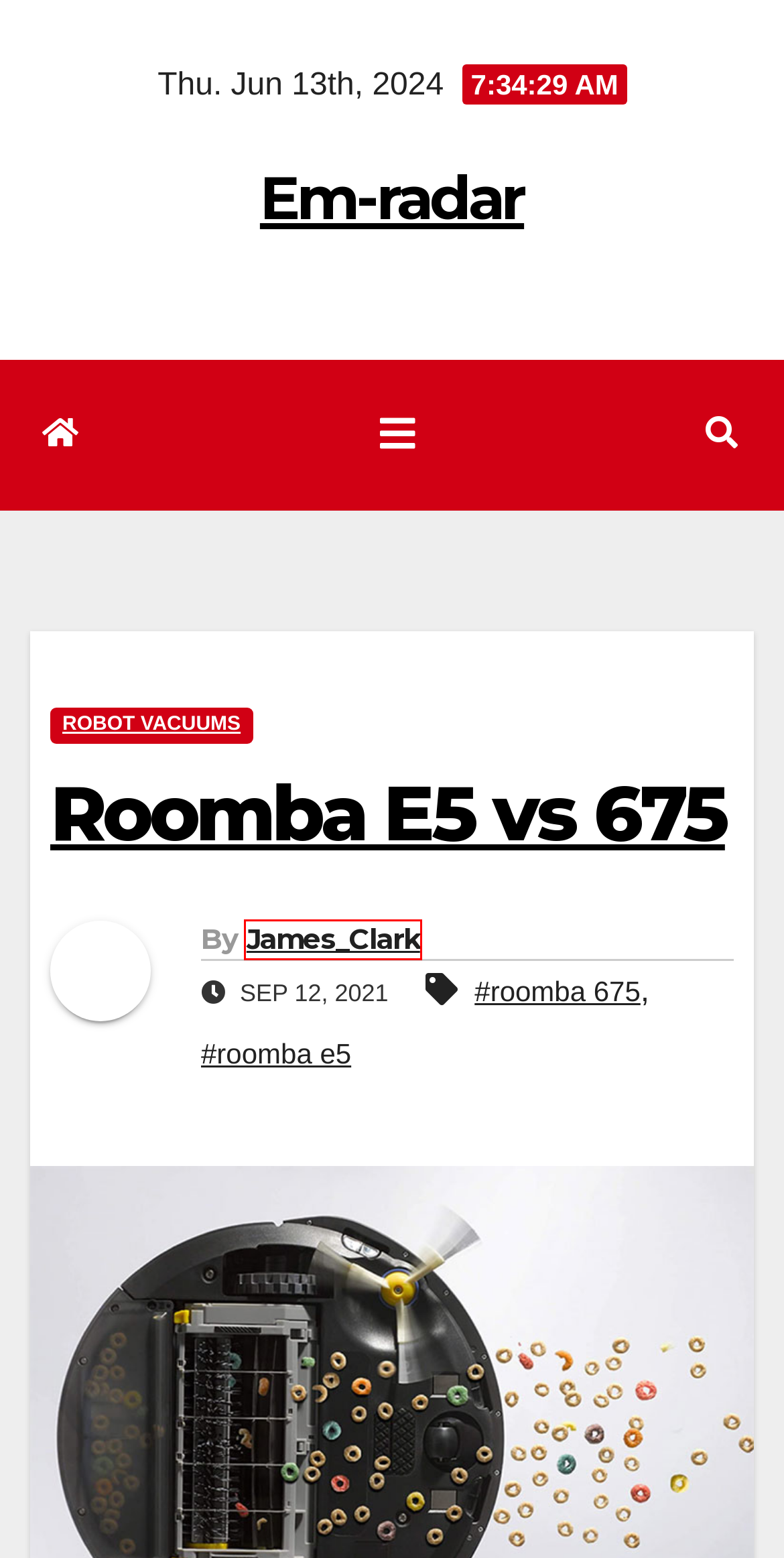You have a screenshot of a webpage with a red rectangle bounding box. Identify the best webpage description that corresponds to the new webpage after clicking the element within the red bounding box. Here are the candidates:
A. Robot Vacuums – Em-radar
B. James_Clark – Em-radar
C. RobotBox.NET - Best Trusted Smart Devices Reviews
D. Em-radar
E. Thermostats – Em-radar
F. roomba 675 – Em-radar
G. roomba e5 – Em-radar
H. September 2021 – Em-radar

B